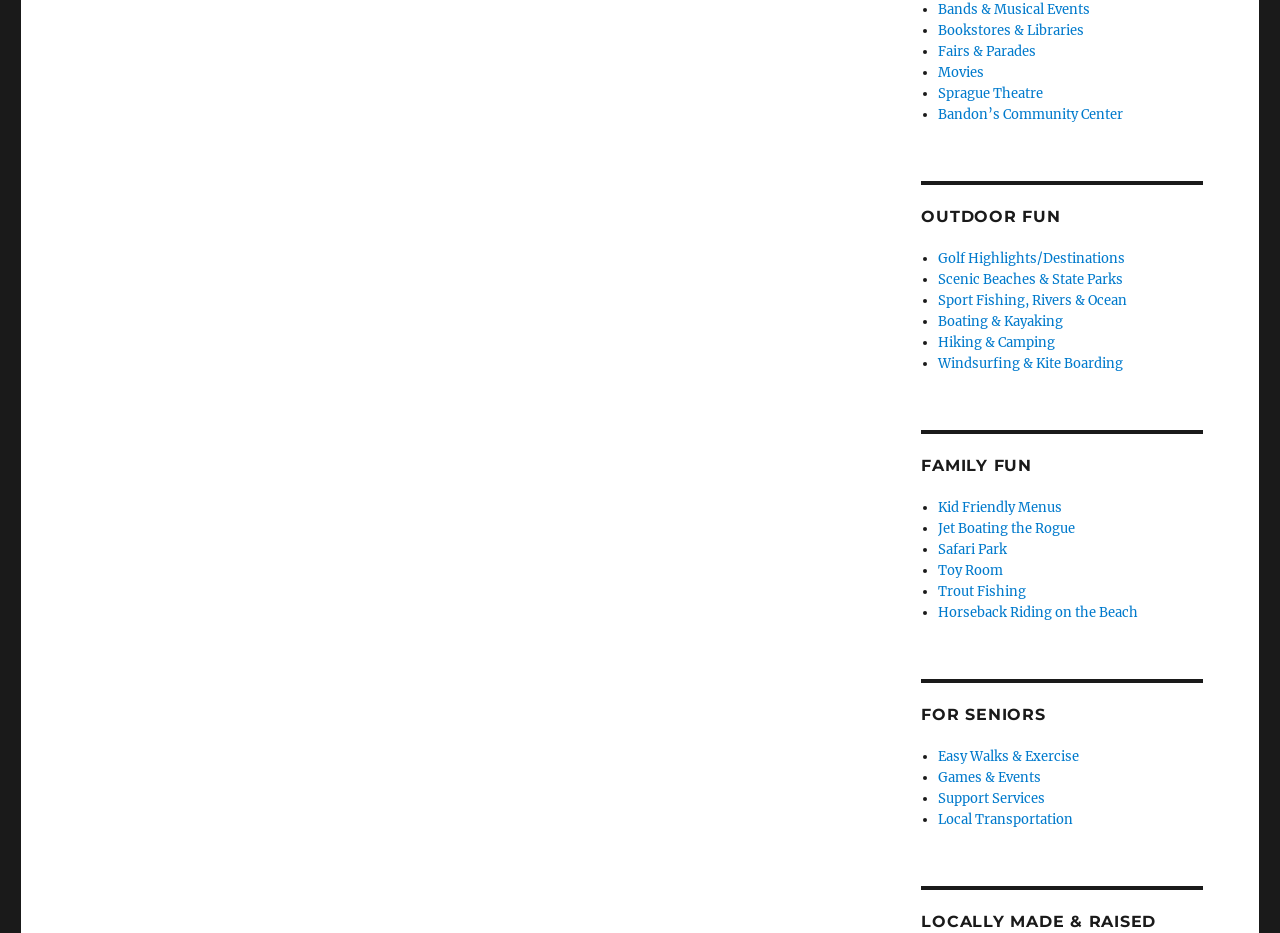Answer briefly with one word or phrase:
What type of businesses are listed under 'Bands & Musical Events'?

Music-related businesses